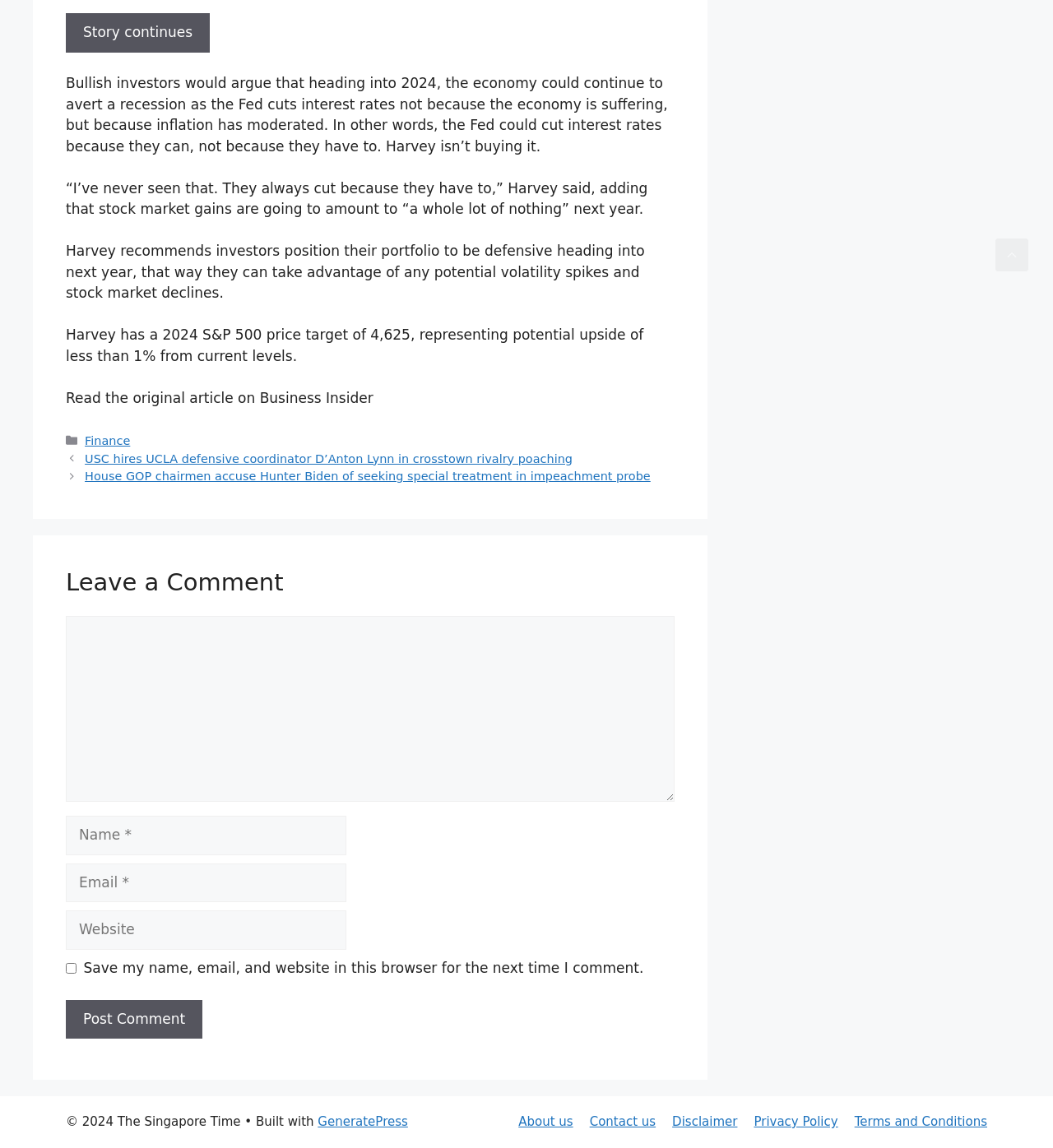What is the target price for the S&P 500 in 2024 according to Harvey?
Please provide a single word or phrase as your answer based on the screenshot.

4,625